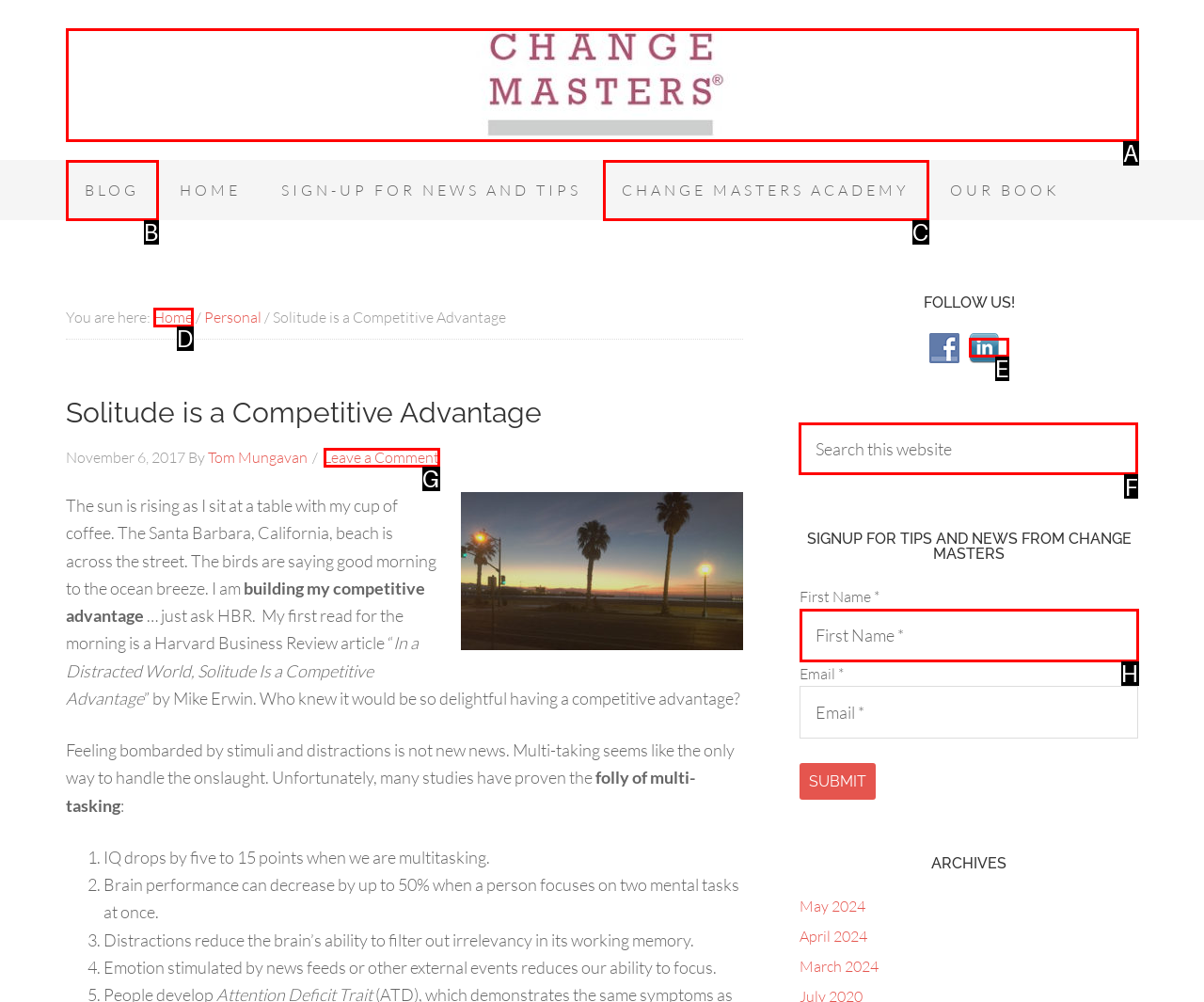Select the HTML element that needs to be clicked to perform the task: Search this website. Reply with the letter of the chosen option.

F